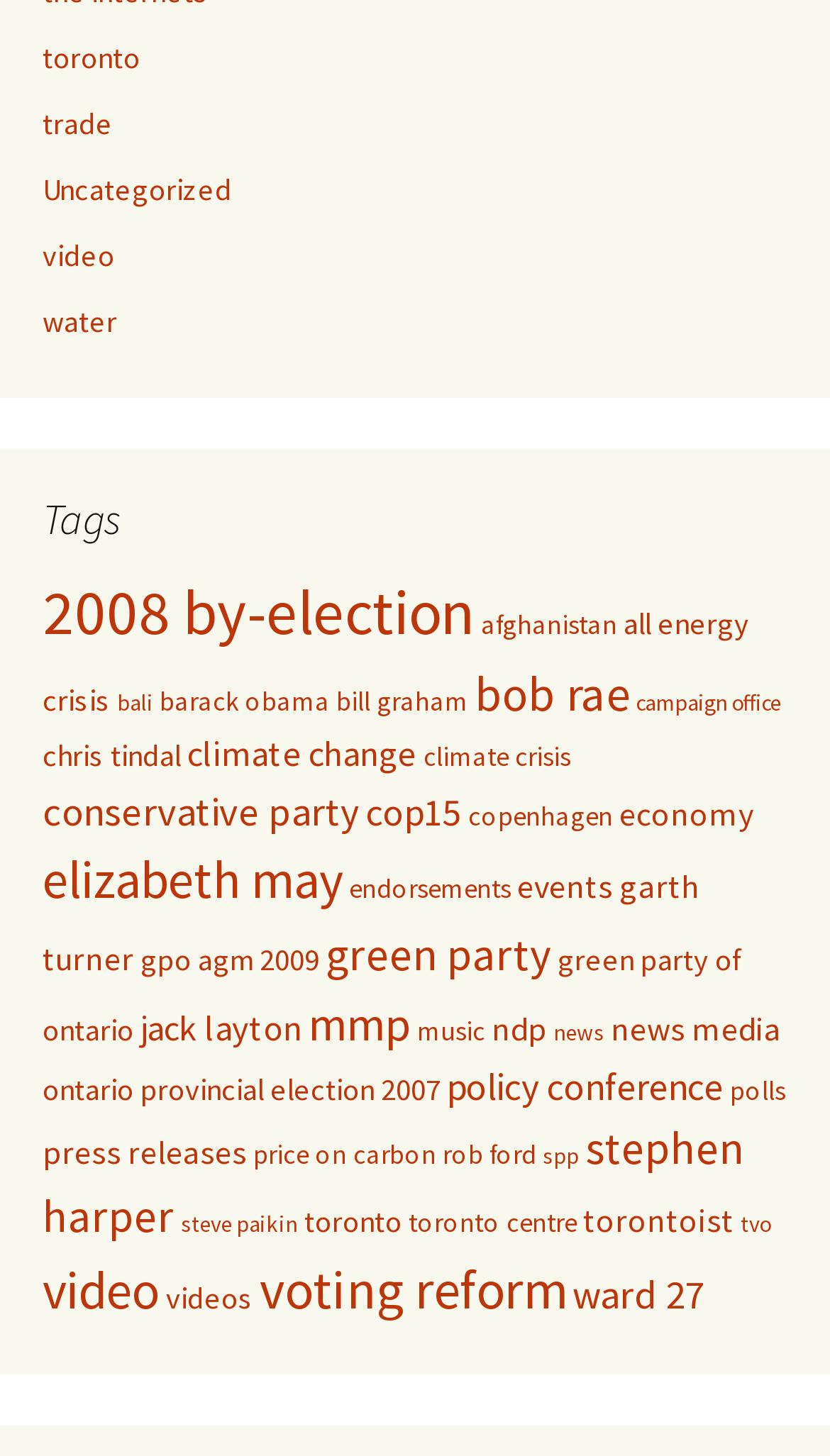Determine the bounding box coordinates of the region that needs to be clicked to achieve the task: "read the 'elizabeth may' articles".

[0.051, 0.582, 0.413, 0.627]